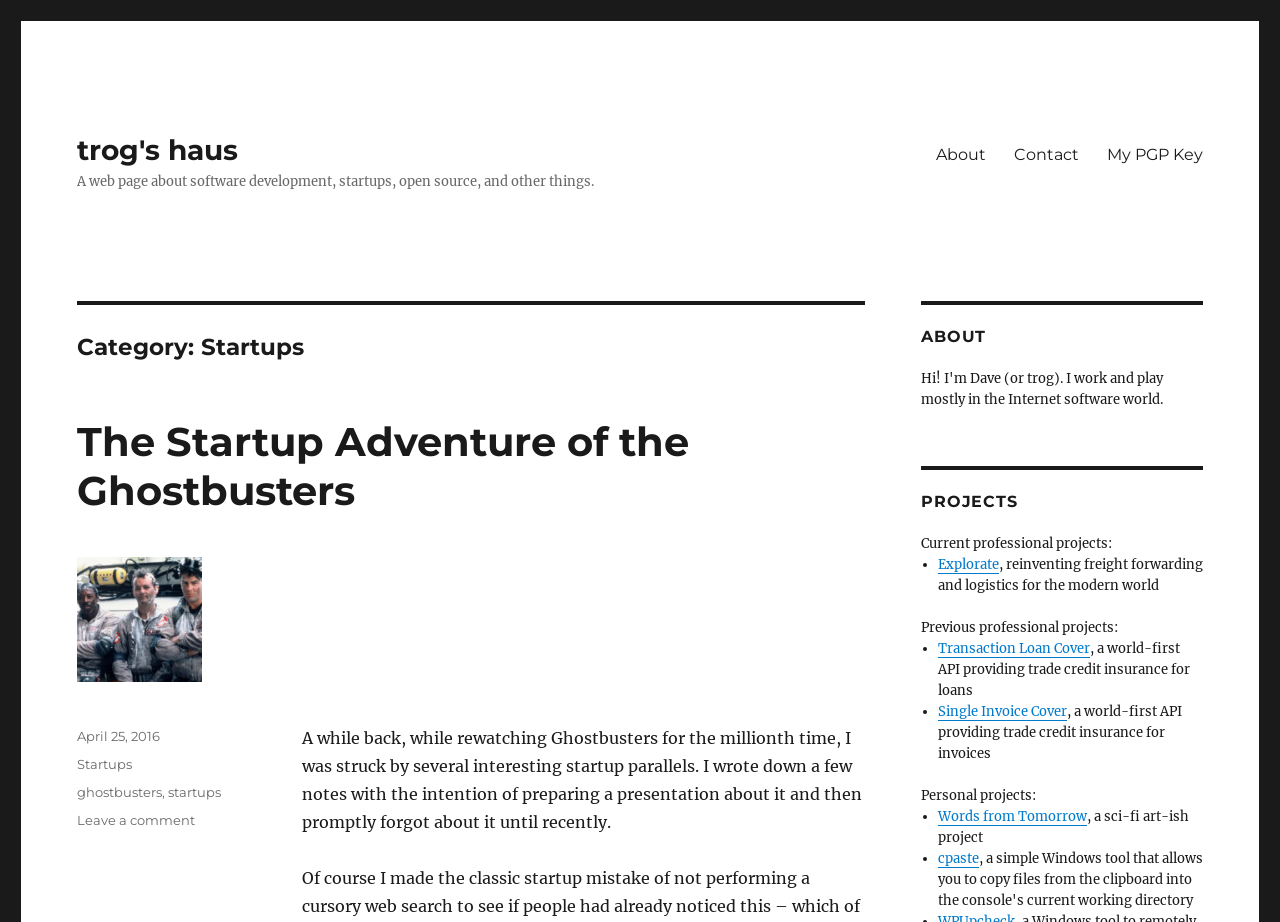Please locate the clickable area by providing the bounding box coordinates to follow this instruction: "Visit the 'Contact' page".

[0.781, 0.144, 0.854, 0.19]